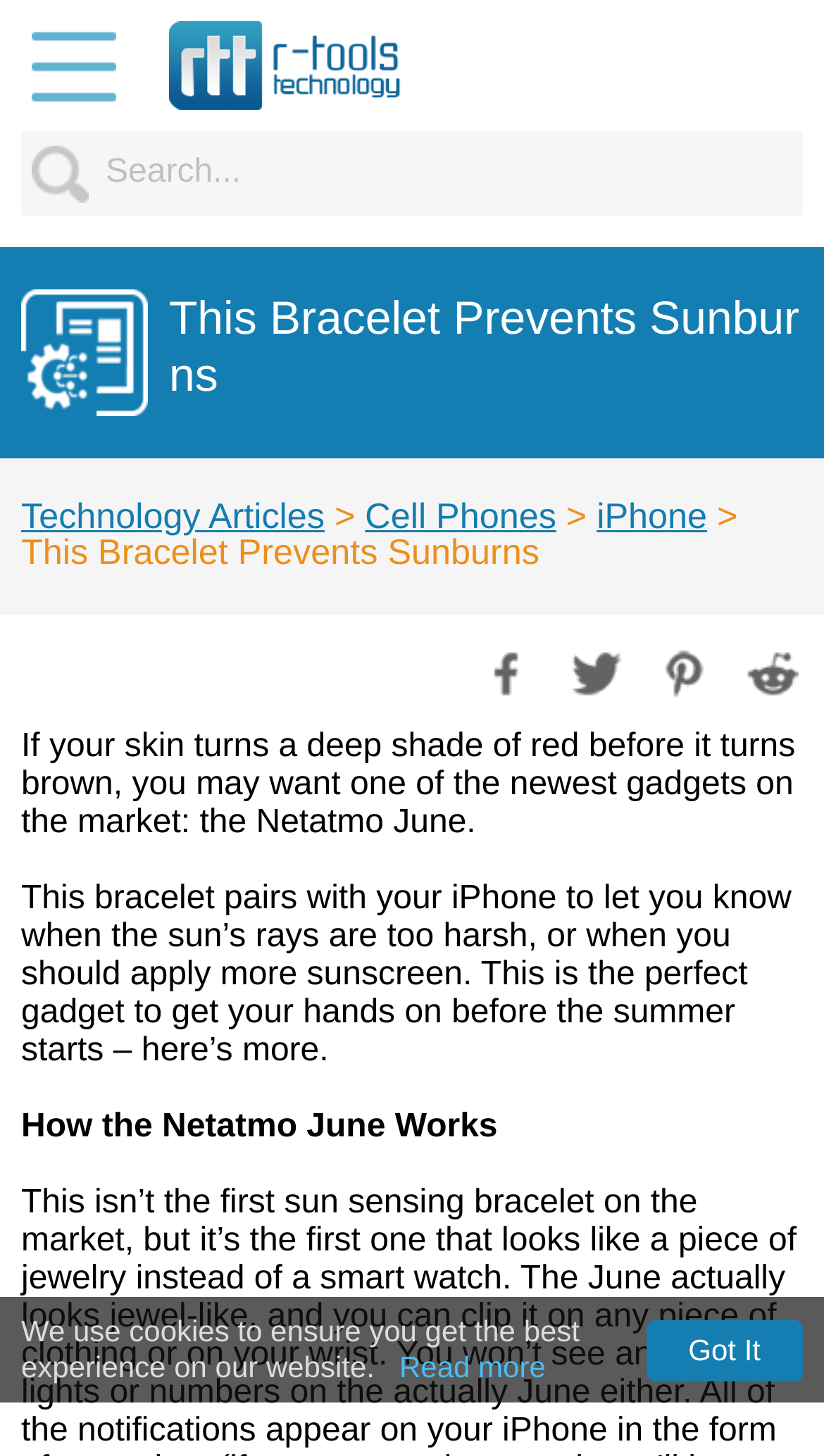Identify the bounding box coordinates of the region that needs to be clicked to carry out this instruction: "Learn more about the Netatmo June". Provide these coordinates as four float numbers ranging from 0 to 1, i.e., [left, top, right, bottom].

[0.026, 0.604, 0.961, 0.733]